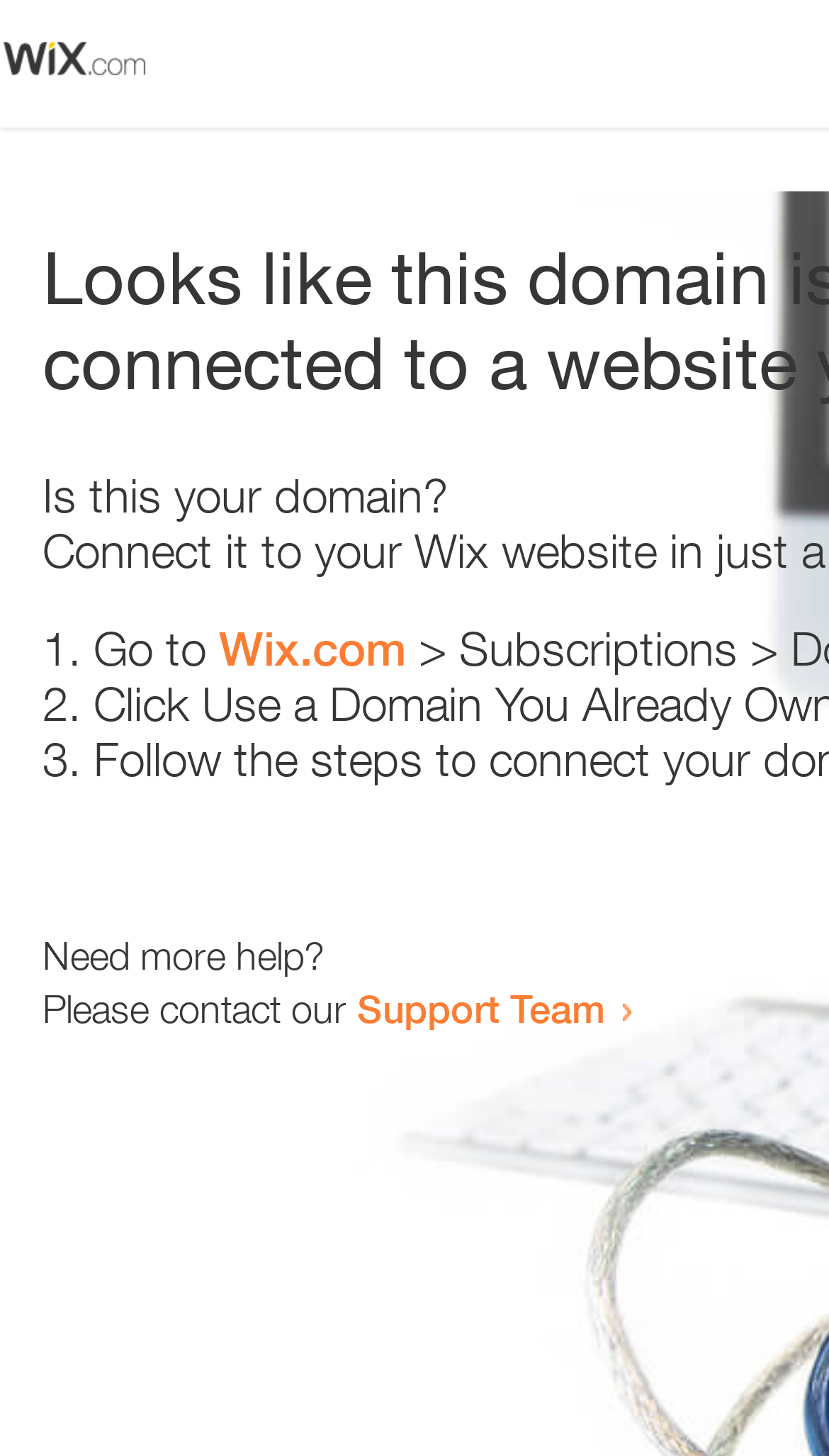What is the domain in question?
Please describe in detail the information shown in the image to answer the question.

The question is asking about the domain being referred to in the webpage. Based on the static text 'Is this your domain?' at coordinates [0.051, 0.321, 0.541, 0.359], it can be inferred that the domain in question is the one being asked about.